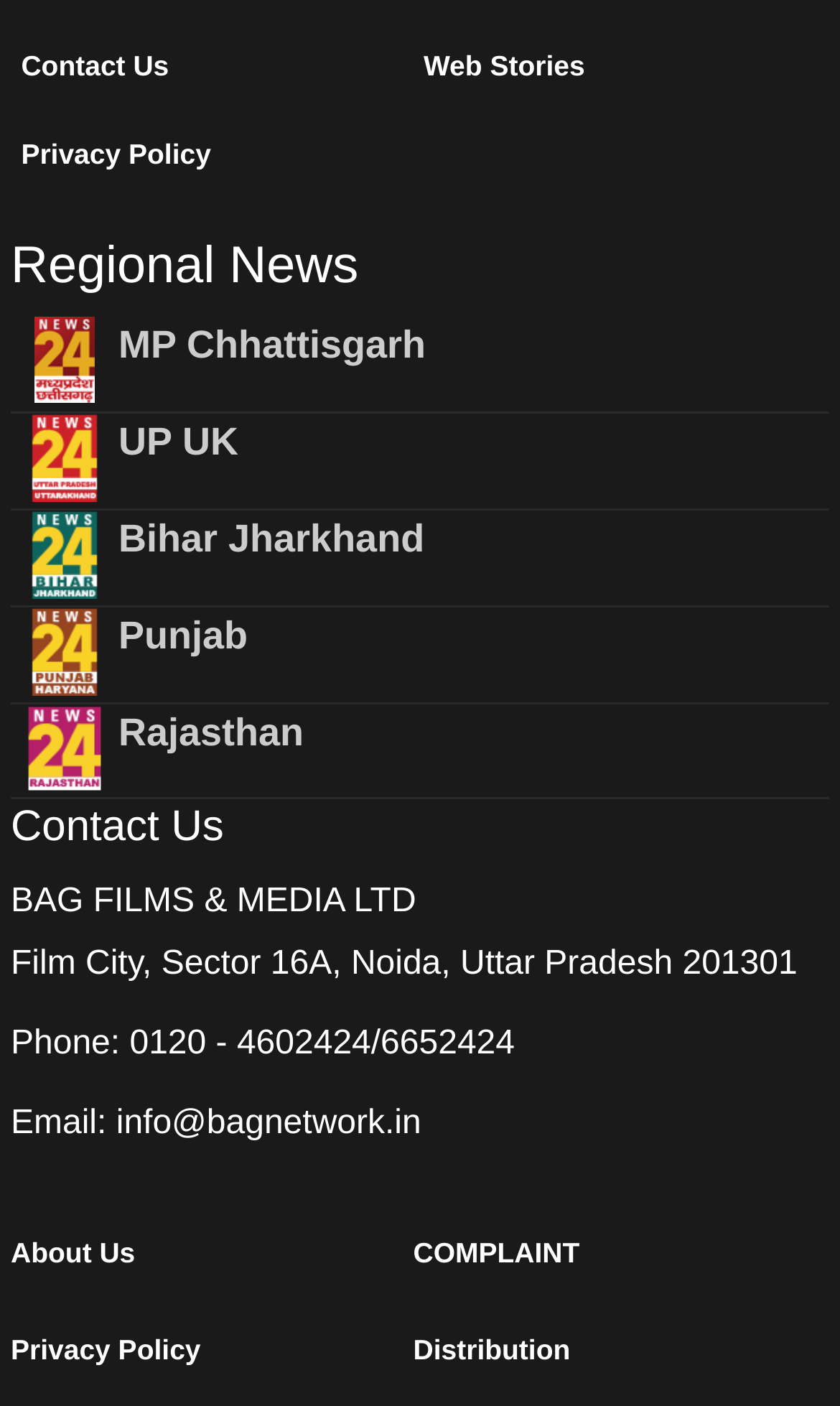Please specify the bounding box coordinates of the region to click in order to perform the following instruction: "Contact us".

None